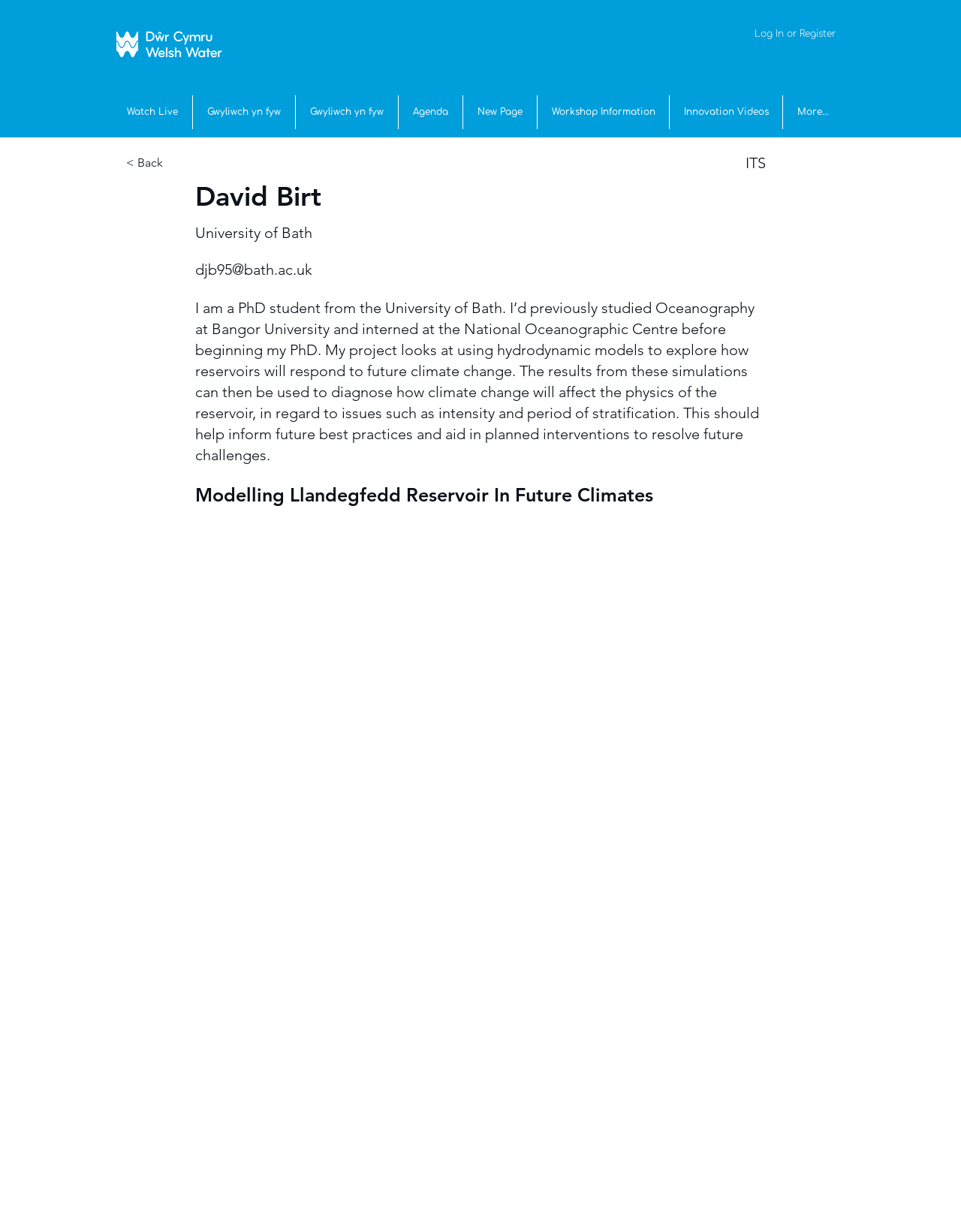Please specify the bounding box coordinates of the area that should be clicked to accomplish the following instruction: "Click on Log In or Register". The coordinates should consist of four float numbers between 0 and 1, i.e., [left, top, right, bottom].

[0.774, 0.019, 0.88, 0.036]